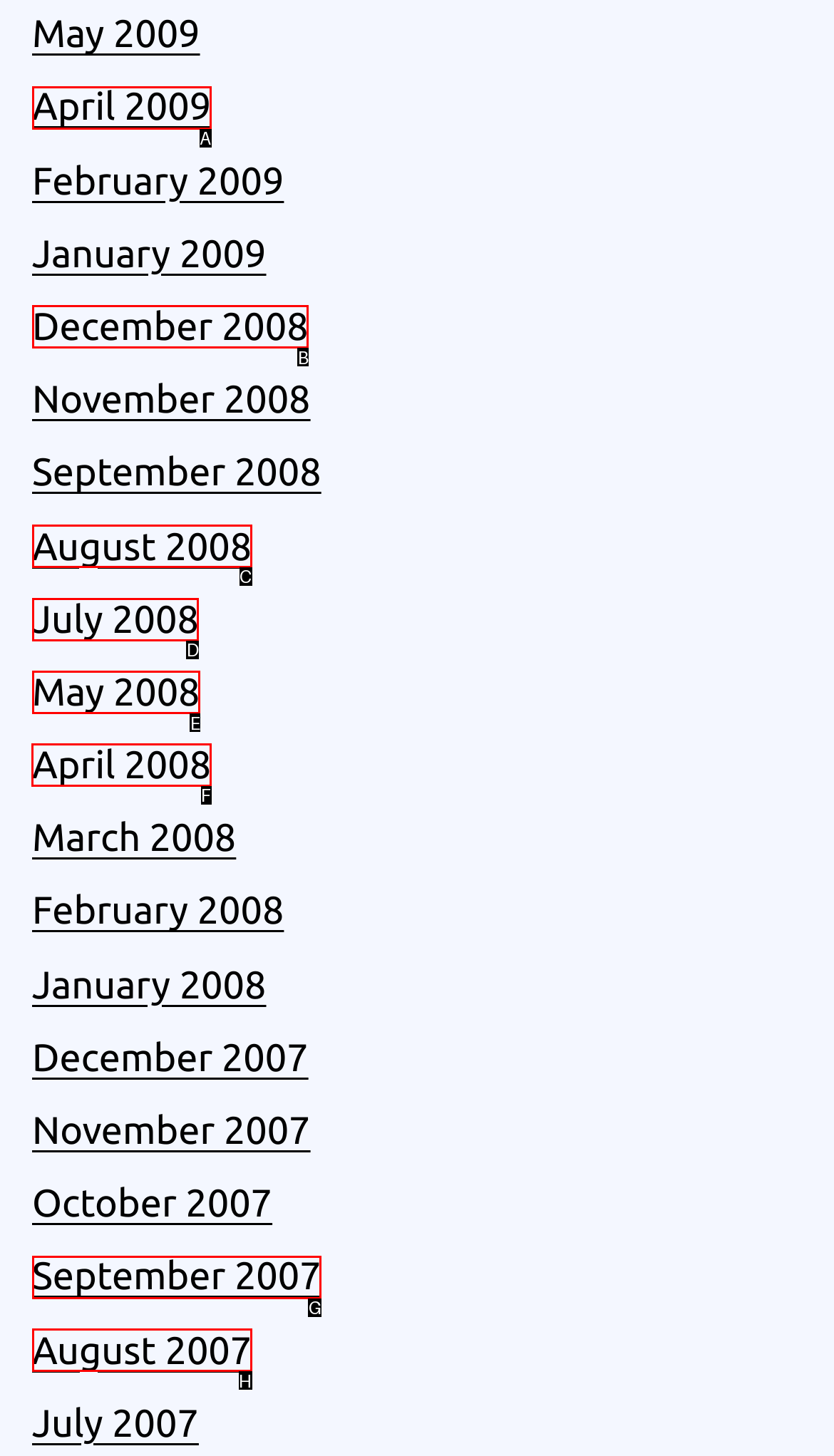Tell me the letter of the UI element I should click to accomplish the task: go to April 2008 page based on the choices provided in the screenshot.

F